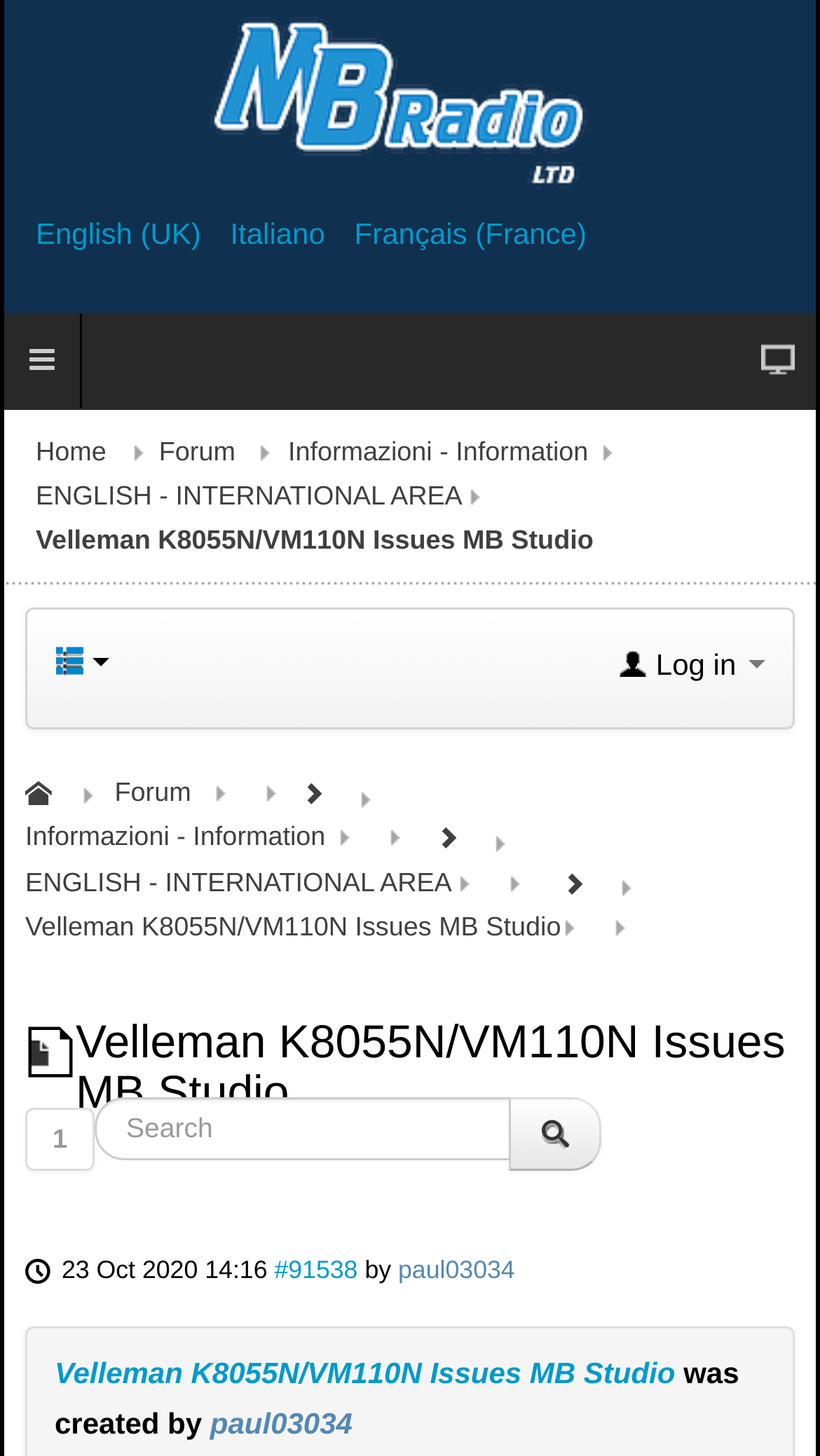Write an exhaustive caption that covers the webpage's main aspects.

This webpage appears to be a forum discussion page, specifically focused on issues with the Velleman K8055N/VM110N device in MB Studio. 

At the top of the page, there are several language options, including English (UK), Italiano, and Français (France), aligned horizontally. Below these options, there are links to navigate to different sections of the forum, such as Home, Forum, and Informazioni - Information. 

On the top-right corner, there is a link to log in. Below this, there is a heading that displays the title of the discussion, "Velleman K8055N/VM110N Issues MB Studio", accompanied by an icon. 

The main content of the page is a discussion thread, with the original post describing an issue with the Velleman card not responding to commands. The post is dated "23 Oct 2020 14:16" and is attributed to the user "paul03034". 

On the right side of the page, there is a search bar with a button to submit the search query. Below the search bar, there are links to navigate to different sections of the forum, including the current discussion thread. 

At the bottom of the page, there is a link to the current discussion thread, along with a statement indicating that the thread was created by the user "paul03034".